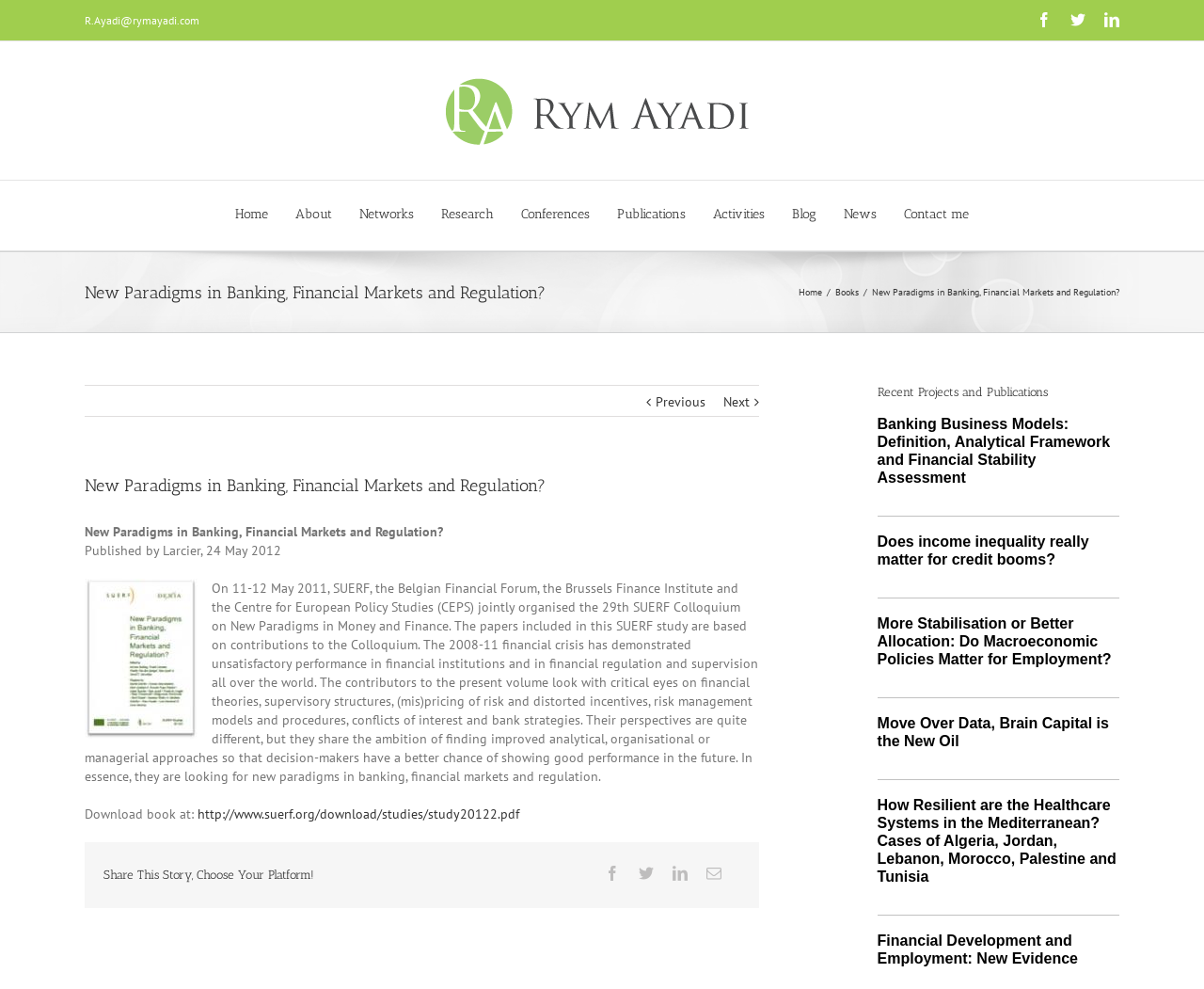What is the author's email address?
Kindly give a detailed and elaborate answer to the question.

The author's email address can be found in the top-left corner of the webpage, where it is listed as a link.